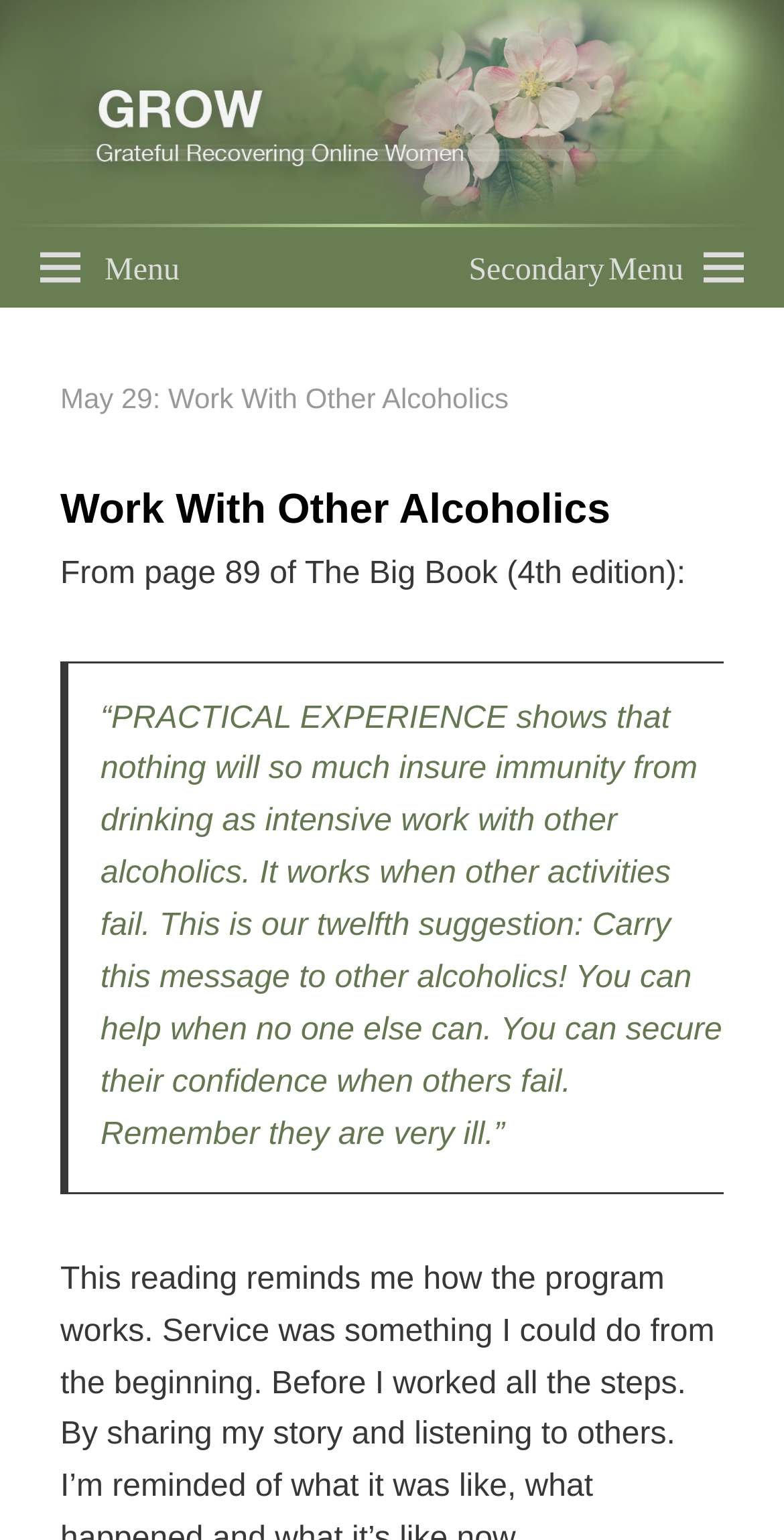Using the information from the screenshot, answer the following question thoroughly:
What is the main topic of the webpage?

The main topic of the webpage can be inferred from the headings and the blockquote text. The heading 'May 29: Work With Other Alcoholics' and the blockquote text '“PRACTICAL EXPERIENCE shows that nothing will so much insure immunity from drinking as intensive work with other alcoholics...”' both suggest that the main topic is about working with other alcoholics.